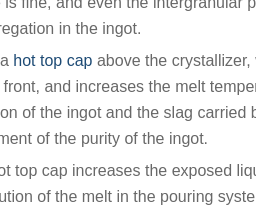What is the role of the hot top cap?
Please provide a single word or phrase answer based on the image.

Optimizing production quality